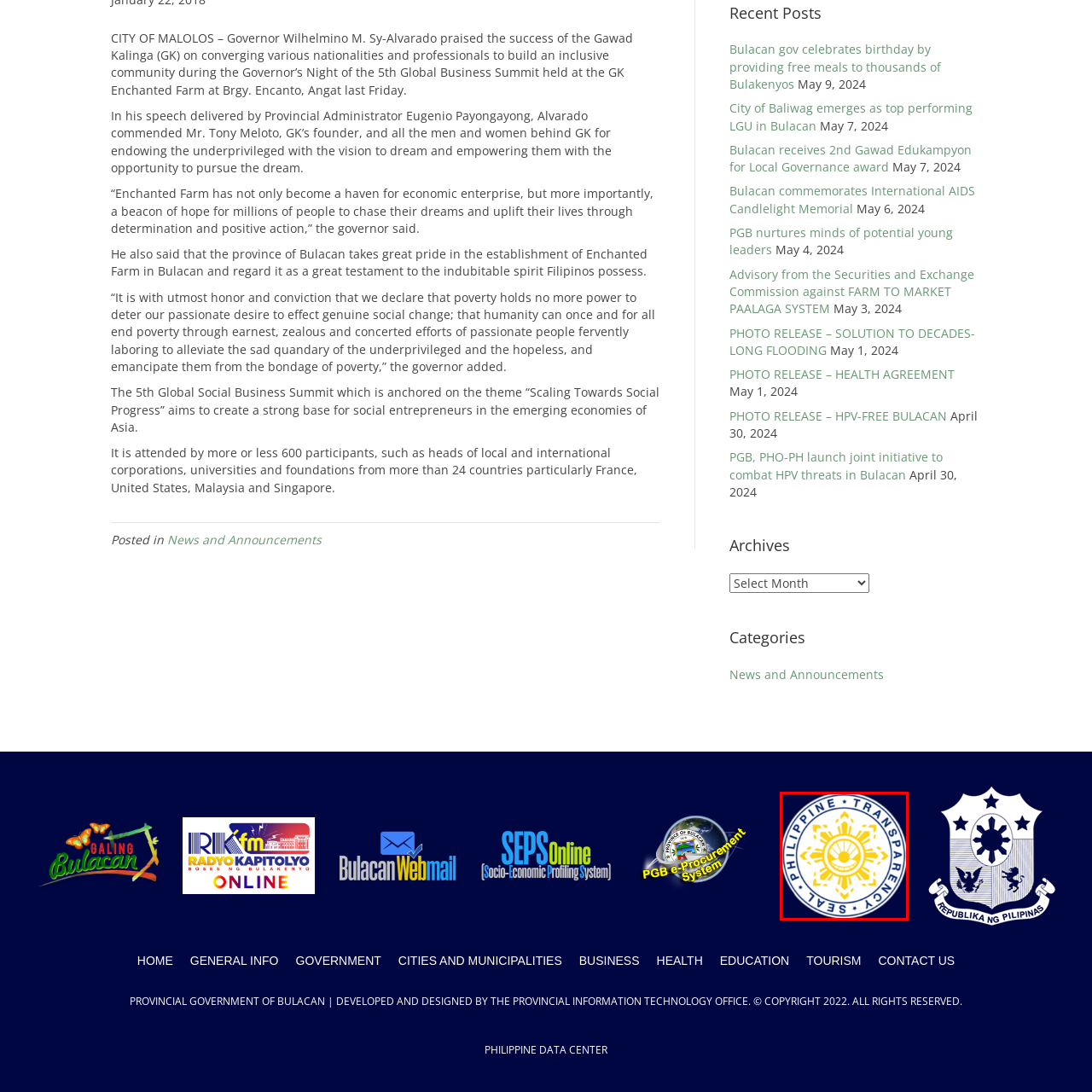Describe the features and objects visible in the red-framed section of the image in detail.

The image features the Philippine Government Transparency Seal, a circular emblem prominently displaying a stylized sunburst design in yellow against a dark blue background. Surrounding the sunburst, the words “PHILIPPINE TRANSPARENCY SEAL” are inscribed in an elegant typeface. This seal signifies the commitment of the Philippine government to uphold transparency and accountability in its operations and services, ensuring that the public has access to information regarding government affairs, programs, and expenditures. It represents a vital initiative aimed at fostering trust and integrity within public institutions.